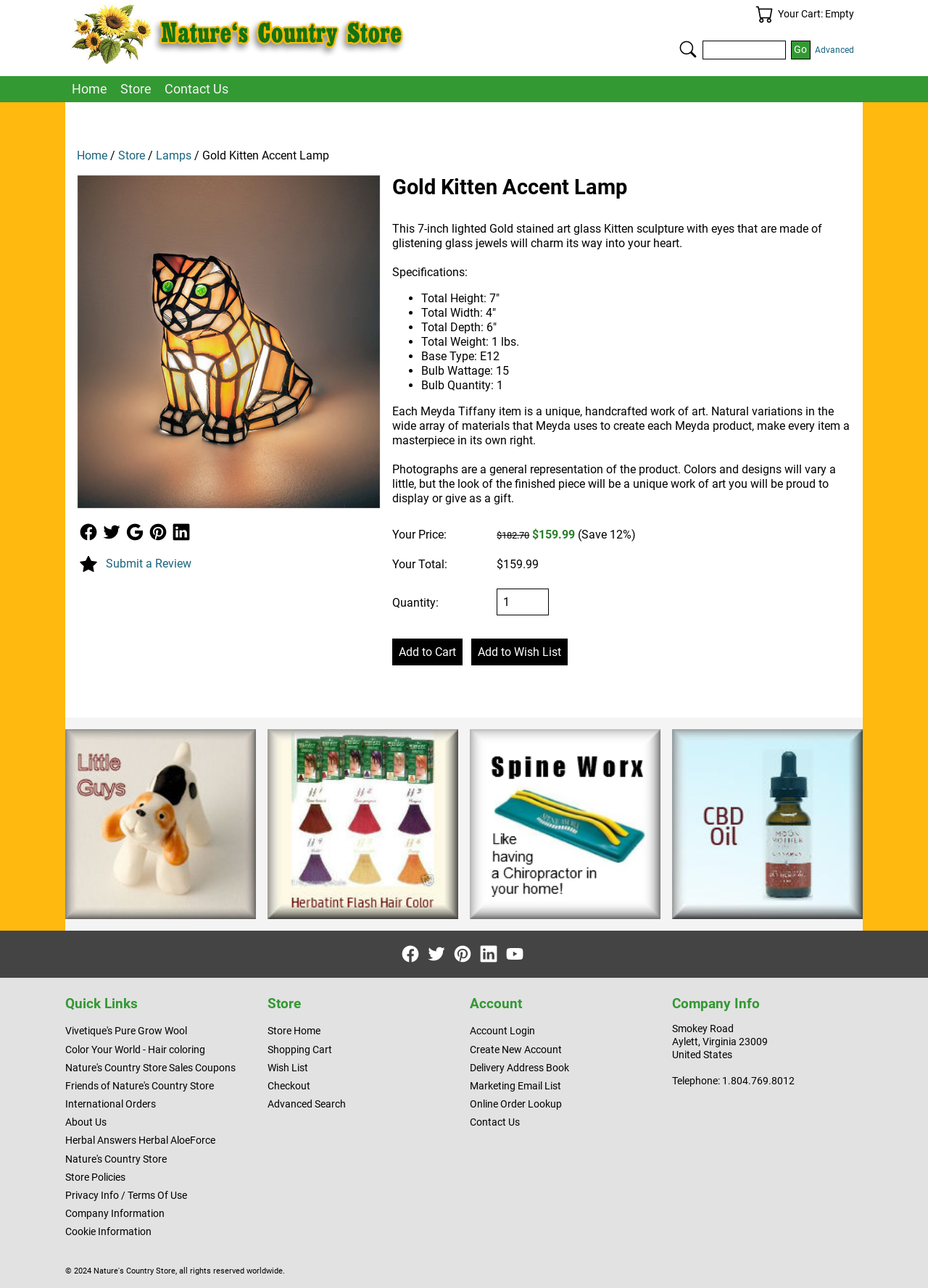For the element described, predict the bounding box coordinates as (top-left x, top-left y, bottom-right x, bottom-right y). All values should be between 0 and 1. Element description: parent_node: Advanced name="SUBMIT" value="Go"

[0.852, 0.031, 0.873, 0.046]